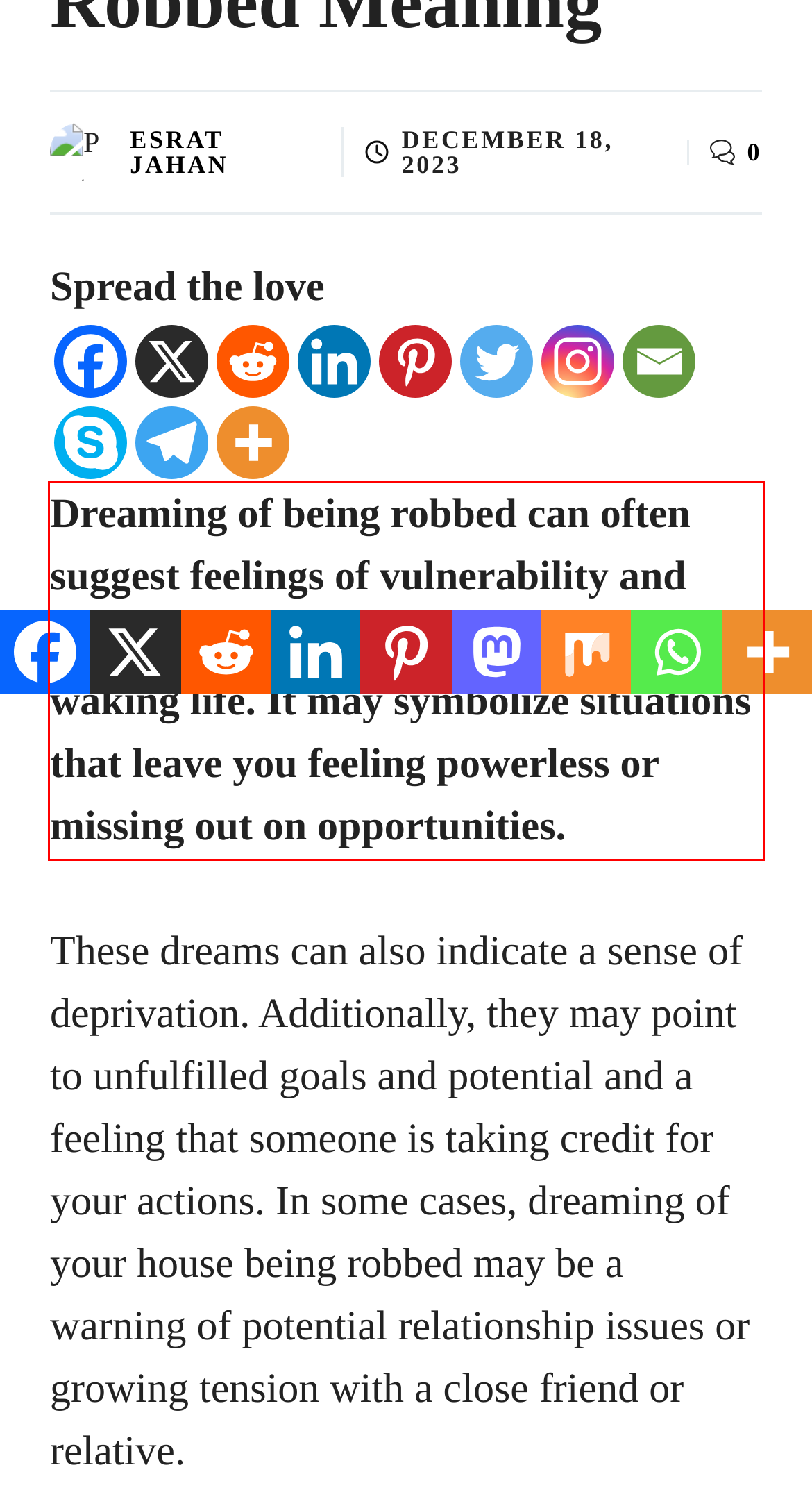From the given screenshot of a webpage, identify the red bounding box and extract the text content within it.

Dreaming of being robbed can often suggest feelings of vulnerability and being taken advantage of in your waking life. It may symbolize situations that leave you feeling powerless or missing out on opportunities.